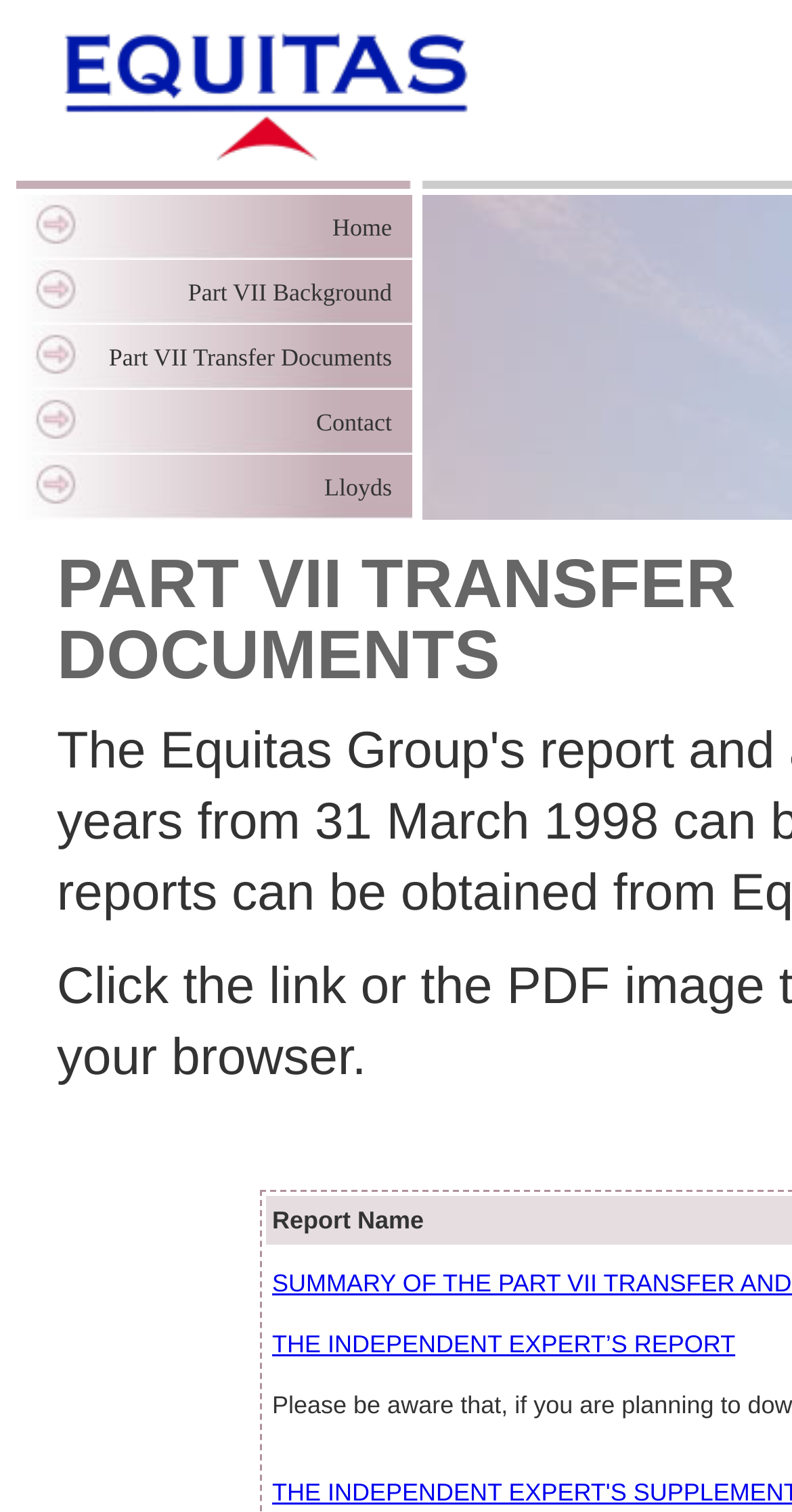Answer the question in a single word or phrase:
How many images are present on the webpage?

2